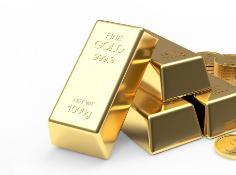What is the context of this image related to?
Please provide a single word or phrase based on the screenshot.

Financial topics